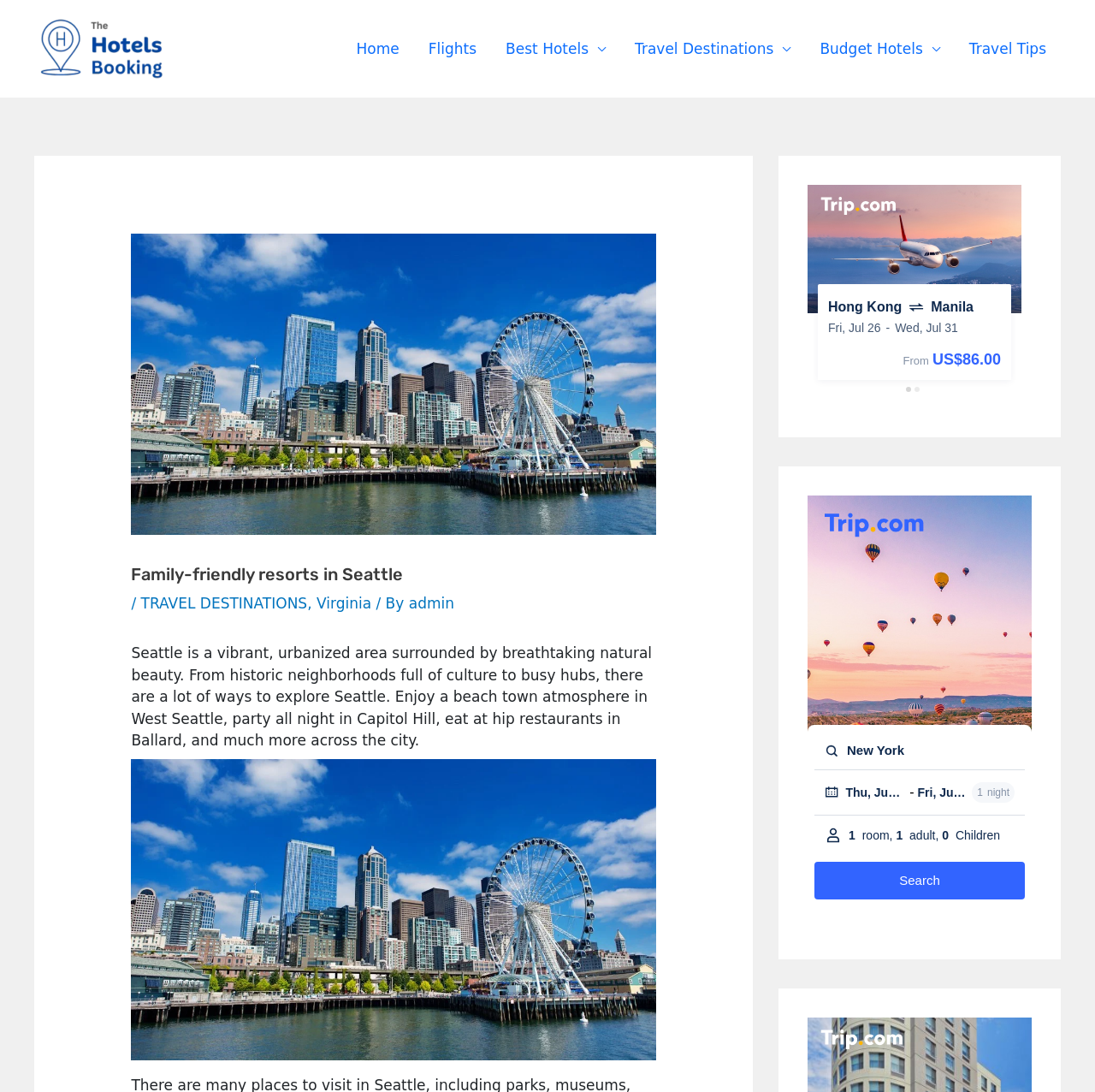Kindly determine the bounding box coordinates of the area that needs to be clicked to fulfill this instruction: "View the 'Family-friendly resorts in Seattle' image".

[0.12, 0.214, 0.599, 0.49]